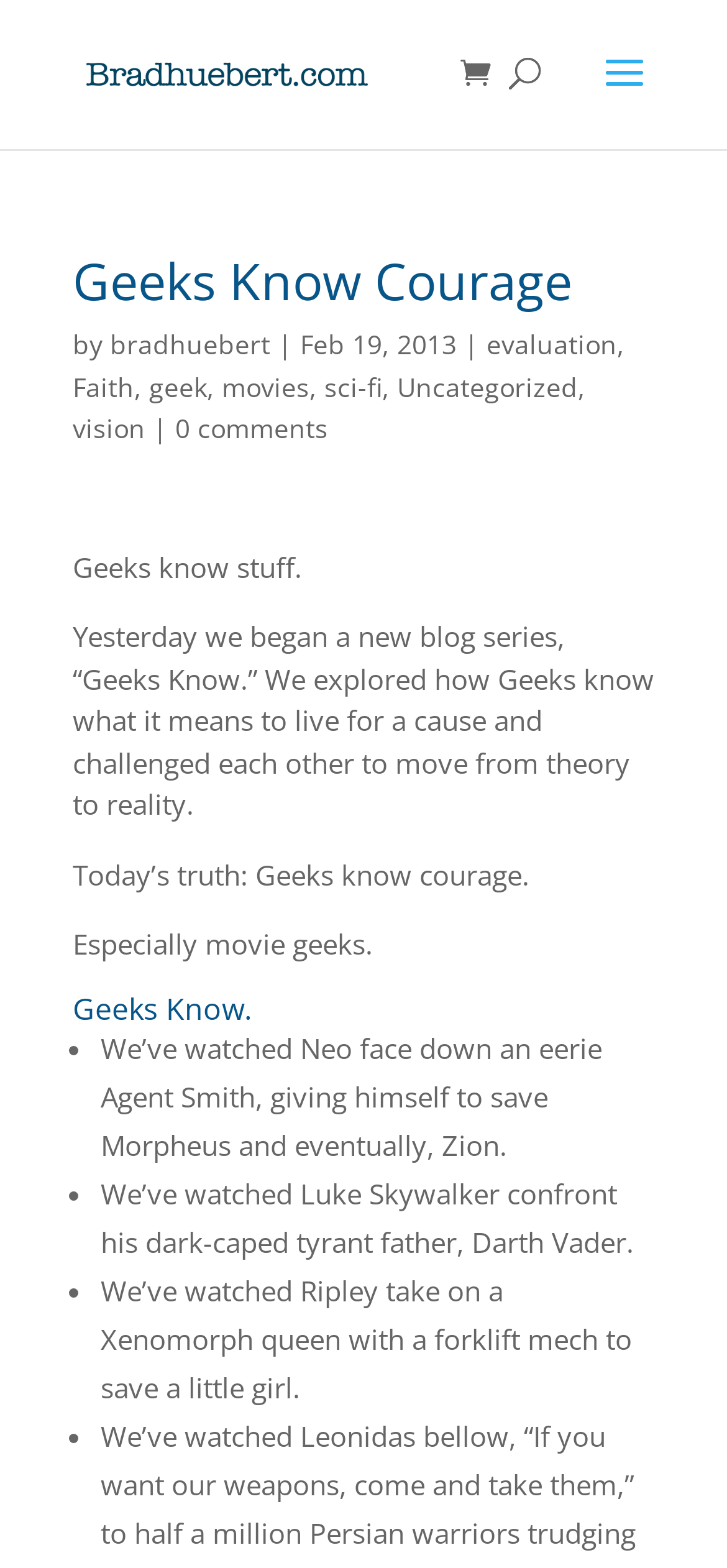Please find the bounding box coordinates of the element that you should click to achieve the following instruction: "view the comments". The coordinates should be presented as four float numbers between 0 and 1: [left, top, right, bottom].

[0.241, 0.262, 0.451, 0.284]